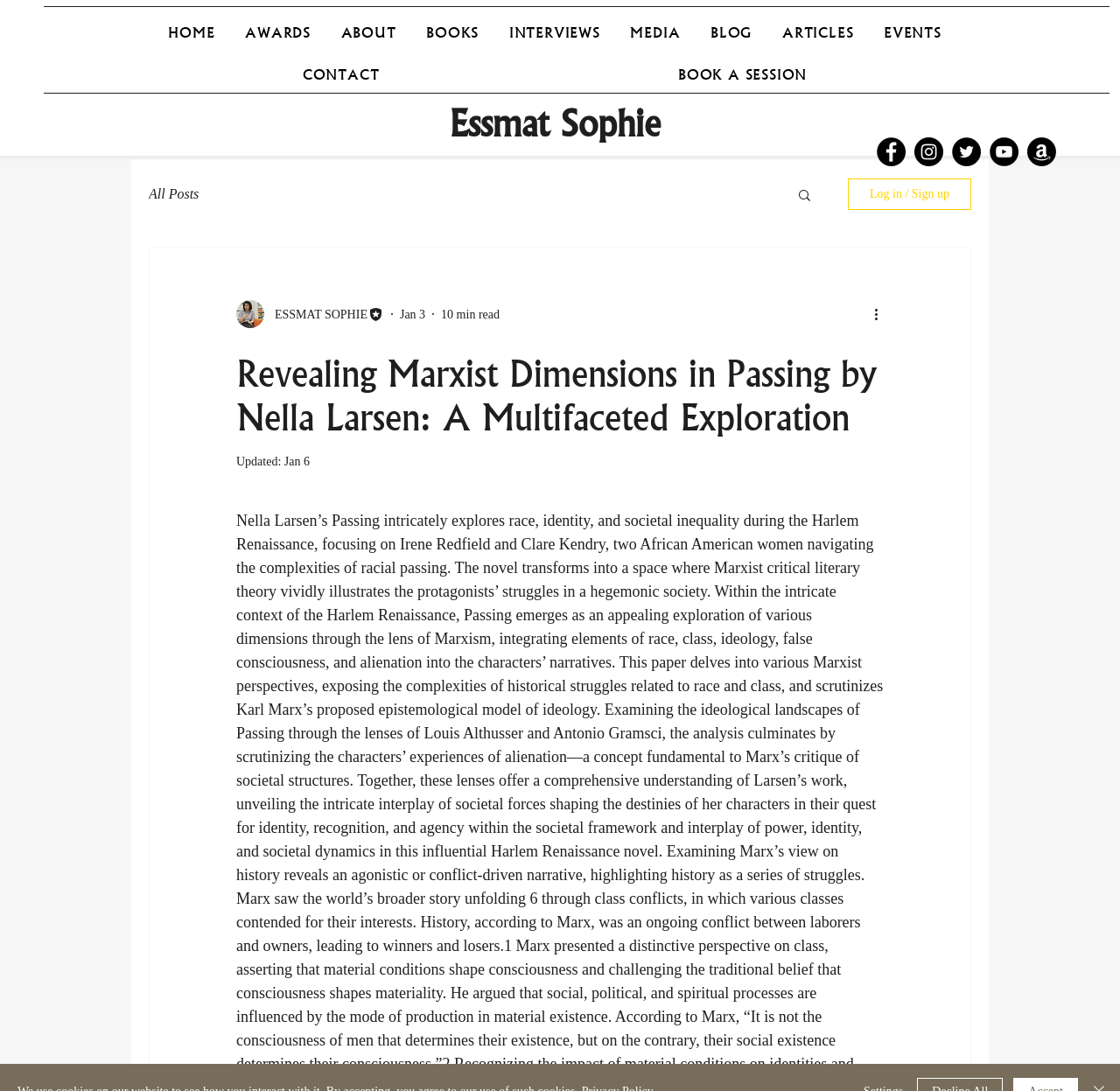Bounding box coordinates are specified in the format (top-left x, top-left y, bottom-right x, bottom-right y). All values are floating point numbers bounded between 0 and 1. Please provide the bounding box coordinate of the region this sentence describes: aria-label="Facebook"

[0.783, 0.126, 0.809, 0.152]